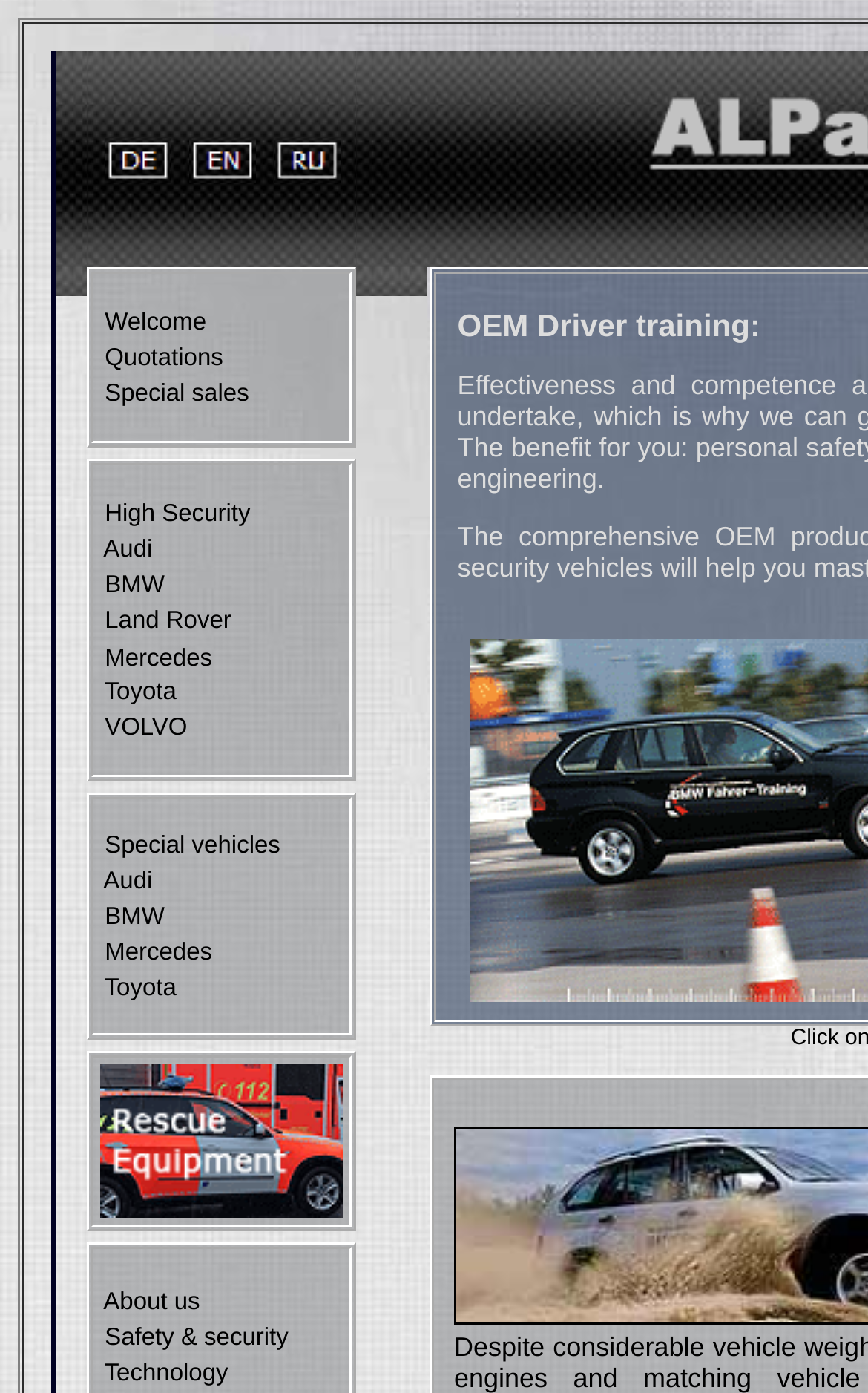Please provide the bounding box coordinates for the element that needs to be clicked to perform the following instruction: "View High Security page". The coordinates should be given as four float numbers between 0 and 1, i.e., [left, top, right, bottom].

[0.121, 0.359, 0.288, 0.378]